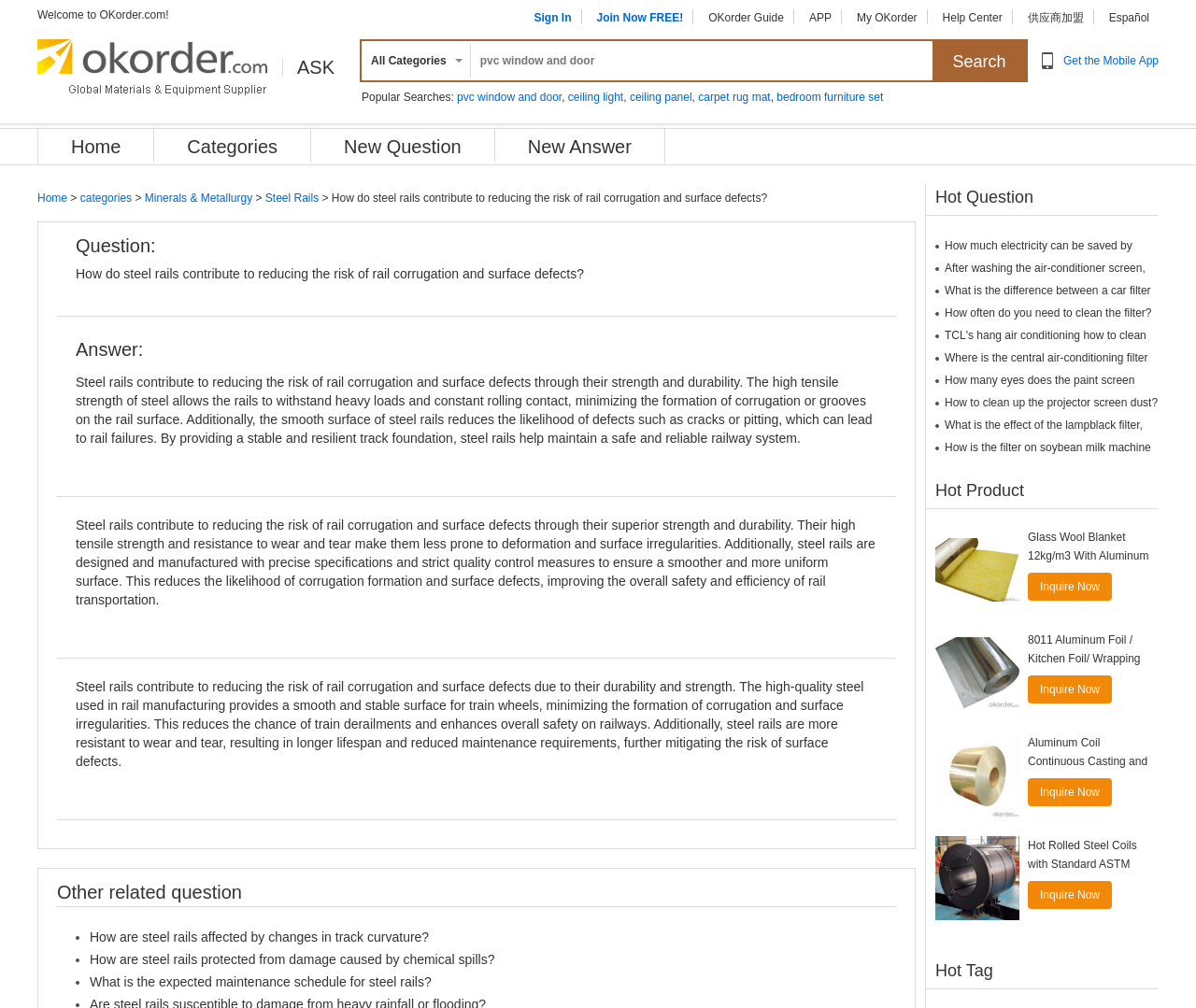What is the title of the 'Other related question' section?
Using the visual information, respond with a single word or phrase.

Other related question